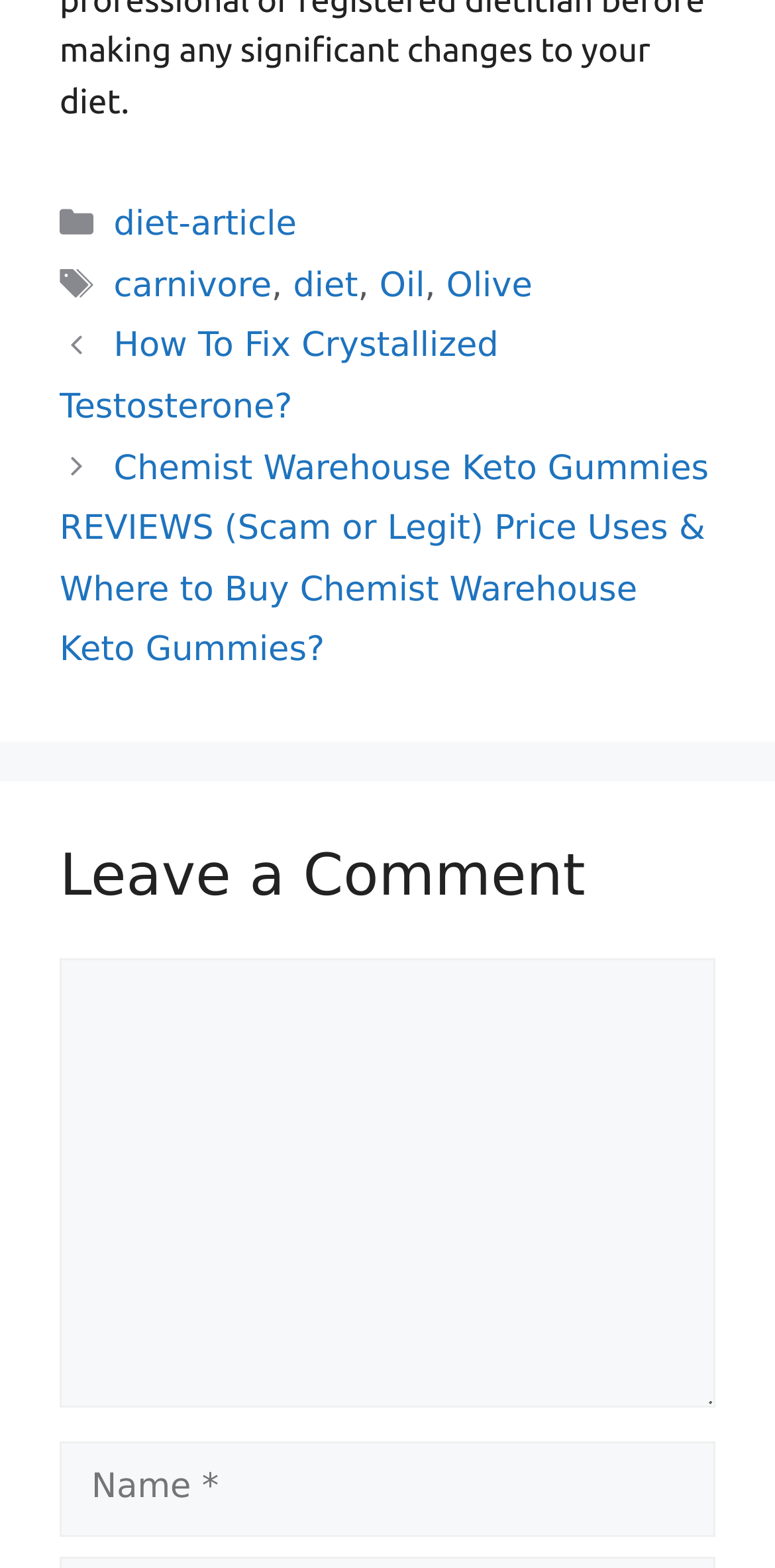Locate the bounding box coordinates of the clickable region to complete the following instruction: "share the article on social media."

None